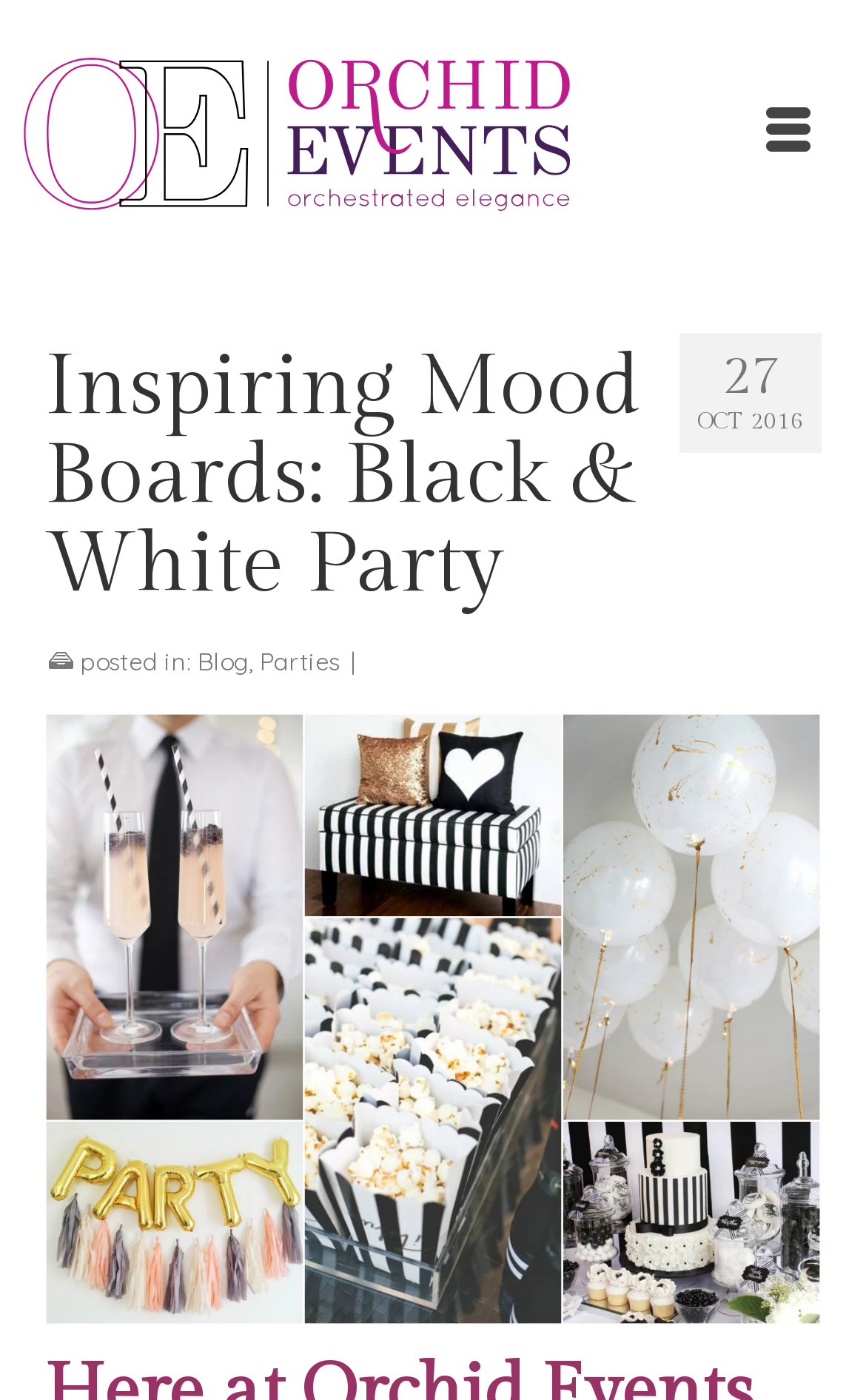Analyze the image and provide a detailed answer to the question: What is the date of the post?

The date of the post can be found in the top-right corner of the webpage, where it is written as 'OCT 2016'.